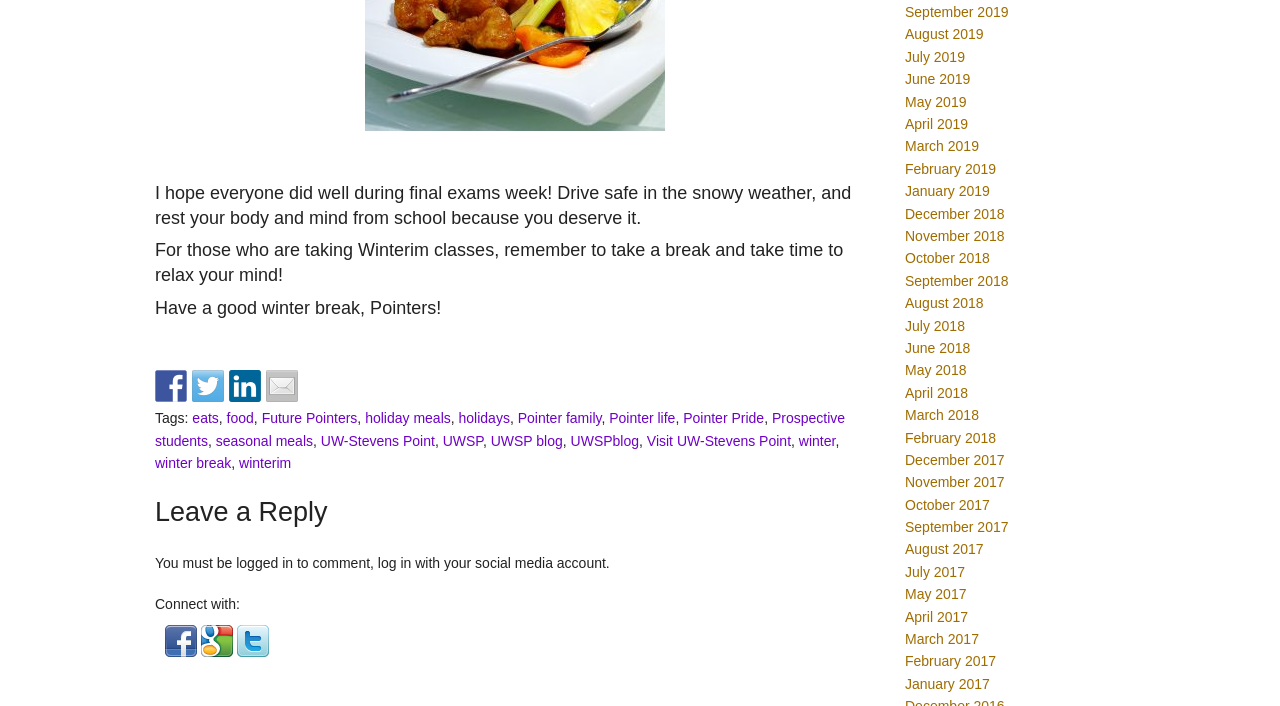Show the bounding box coordinates of the region that should be clicked to follow the instruction: "Click on the winter break link."

[0.121, 0.644, 0.181, 0.667]